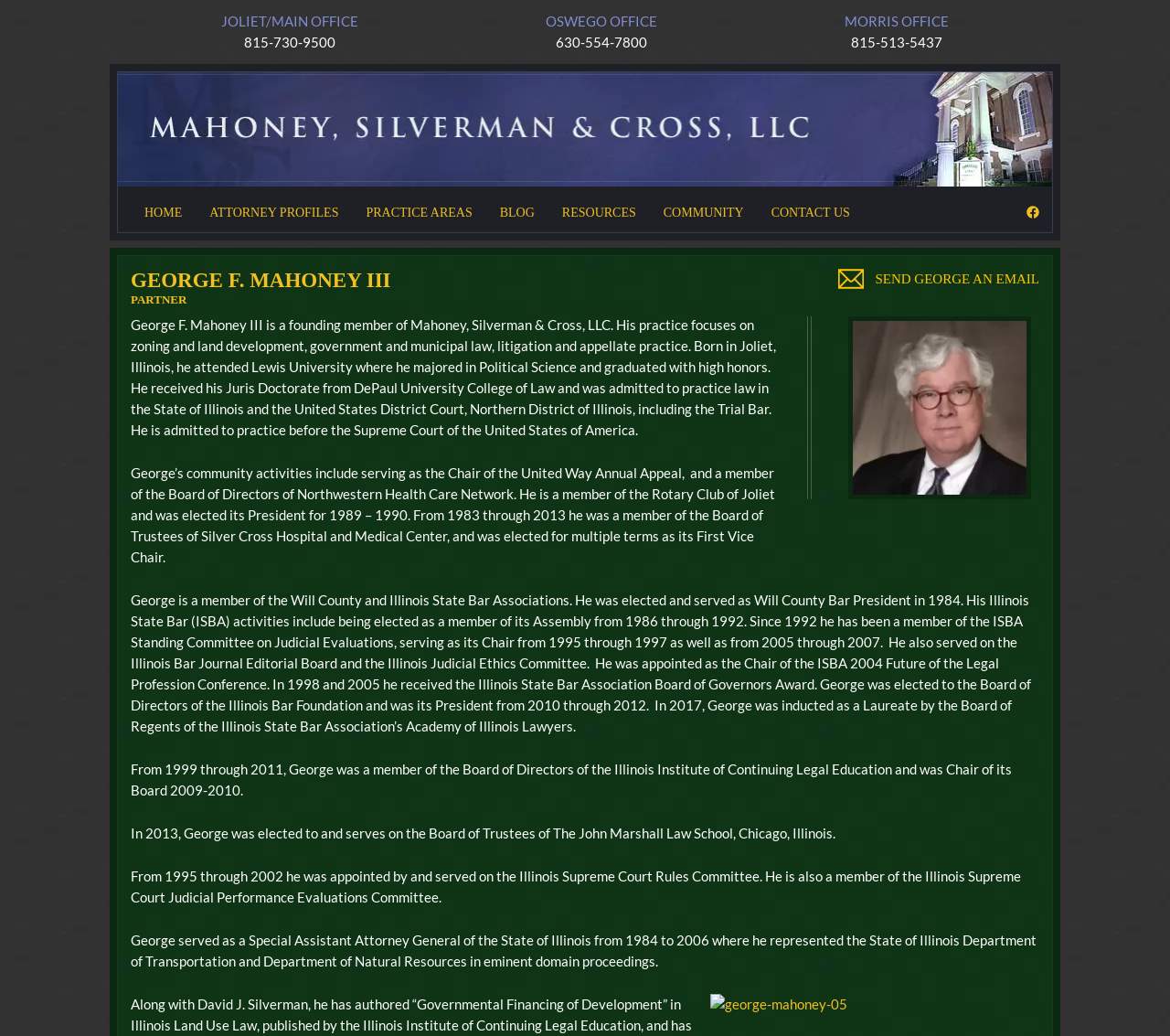Look at the image and write a detailed answer to the question: 
How many offices does Mahoney, Silverman & Cross, LLC have?

I found this answer by looking at the top section of the webpage, which lists three offices: Joliet/Main Office, Oswego Office, and Morris Office.